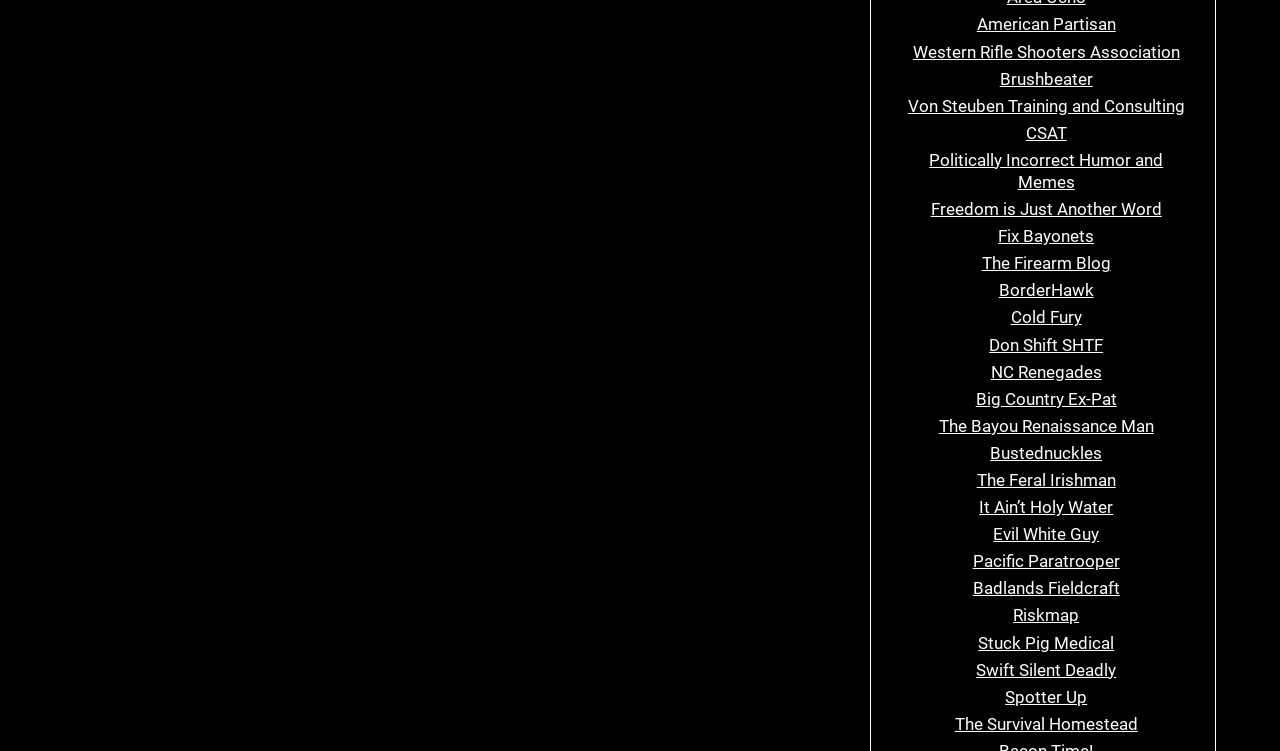Please find the bounding box for the UI component described as follows: "The Feral Irishman".

[0.763, 0.626, 0.872, 0.652]